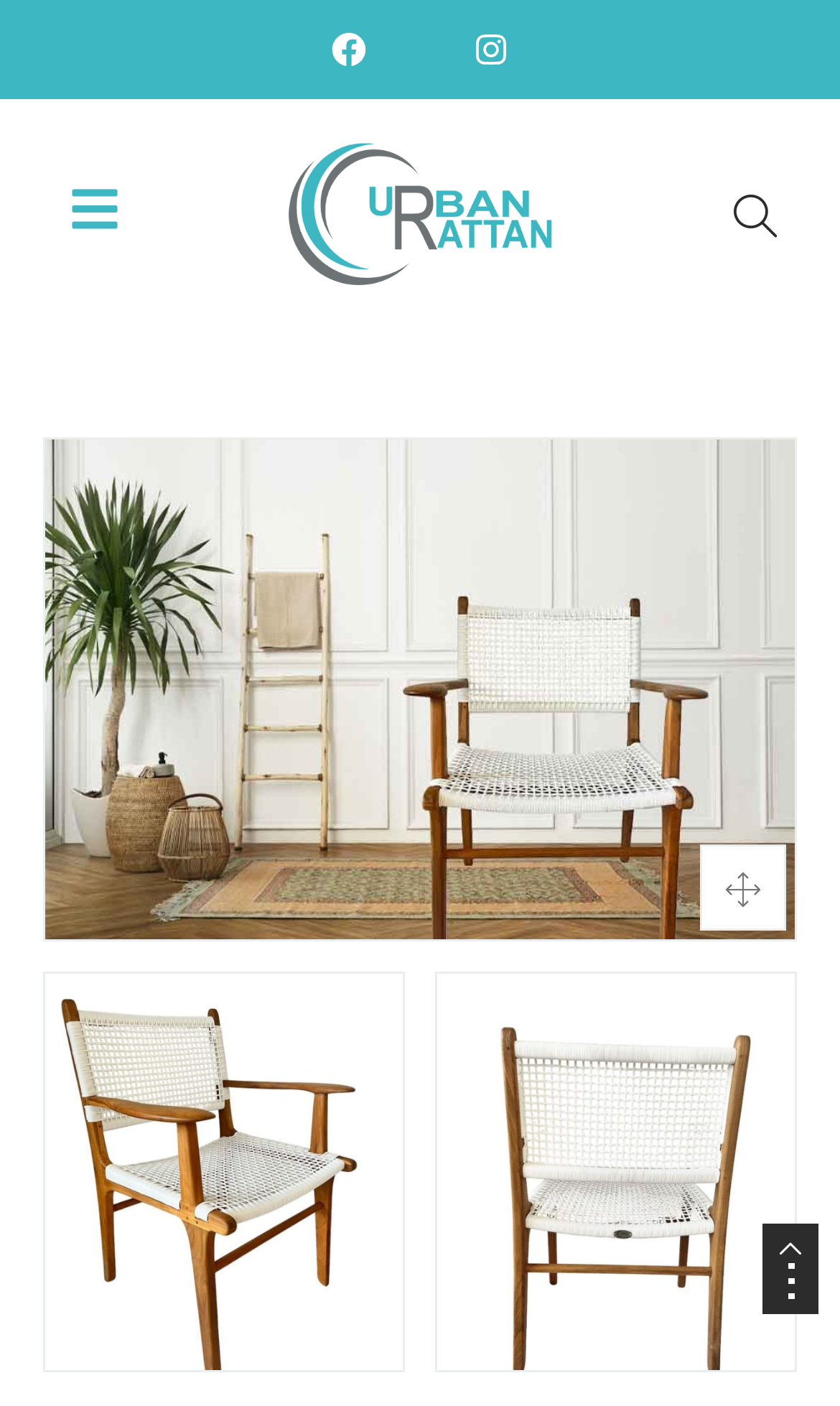How many rating icons are there?
Kindly offer a detailed explanation using the data available in the image.

I counted the number of rating icons by looking at the link element with the text '   ', and determined that there are 3 rating icons.